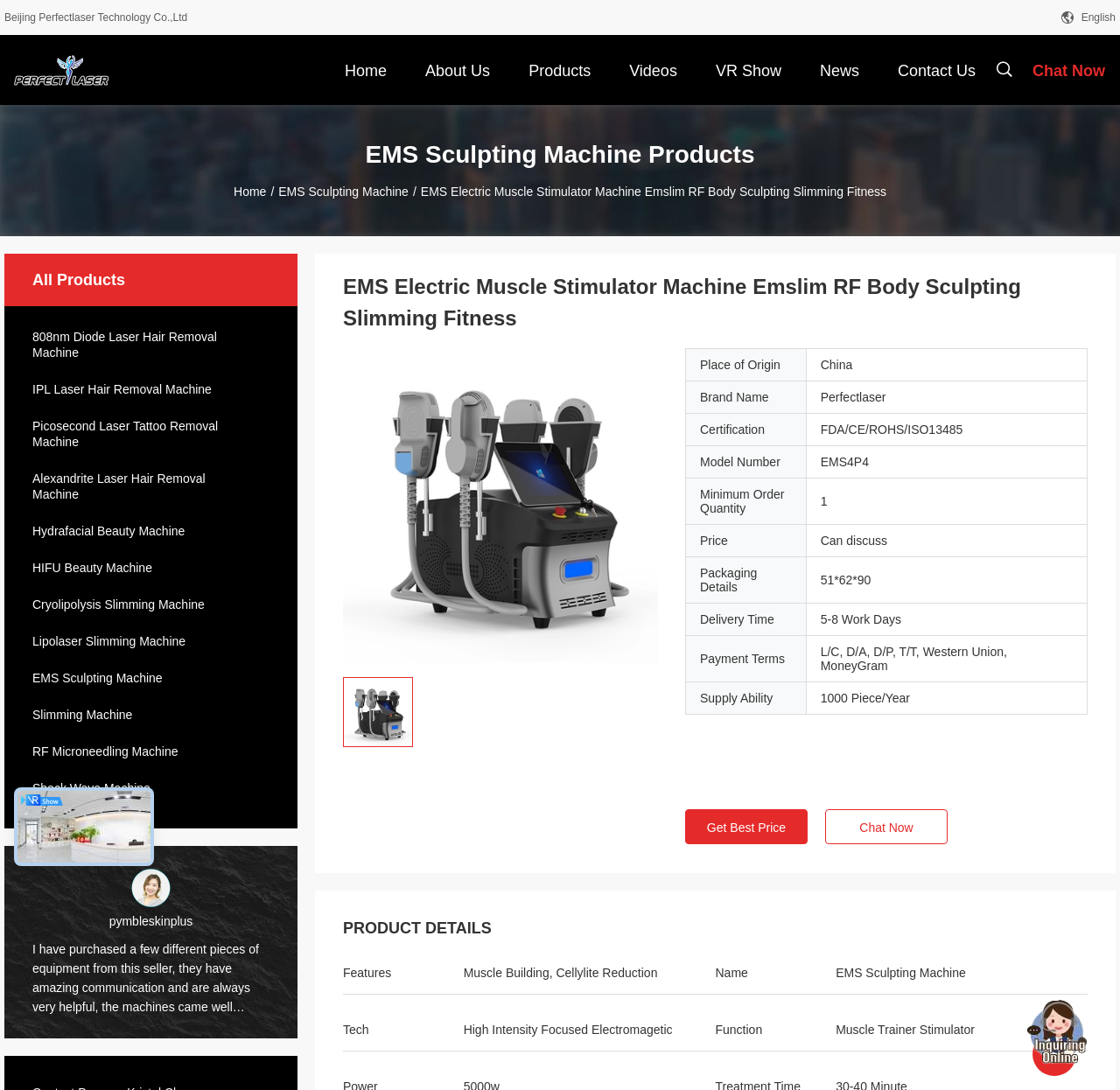Locate the bounding box coordinates of the element's region that should be clicked to carry out the following instruction: "Click the 'Chat Now' button". The coordinates need to be four float numbers between 0 and 1, i.e., [left, top, right, bottom].

[0.912, 0.032, 0.996, 0.096]